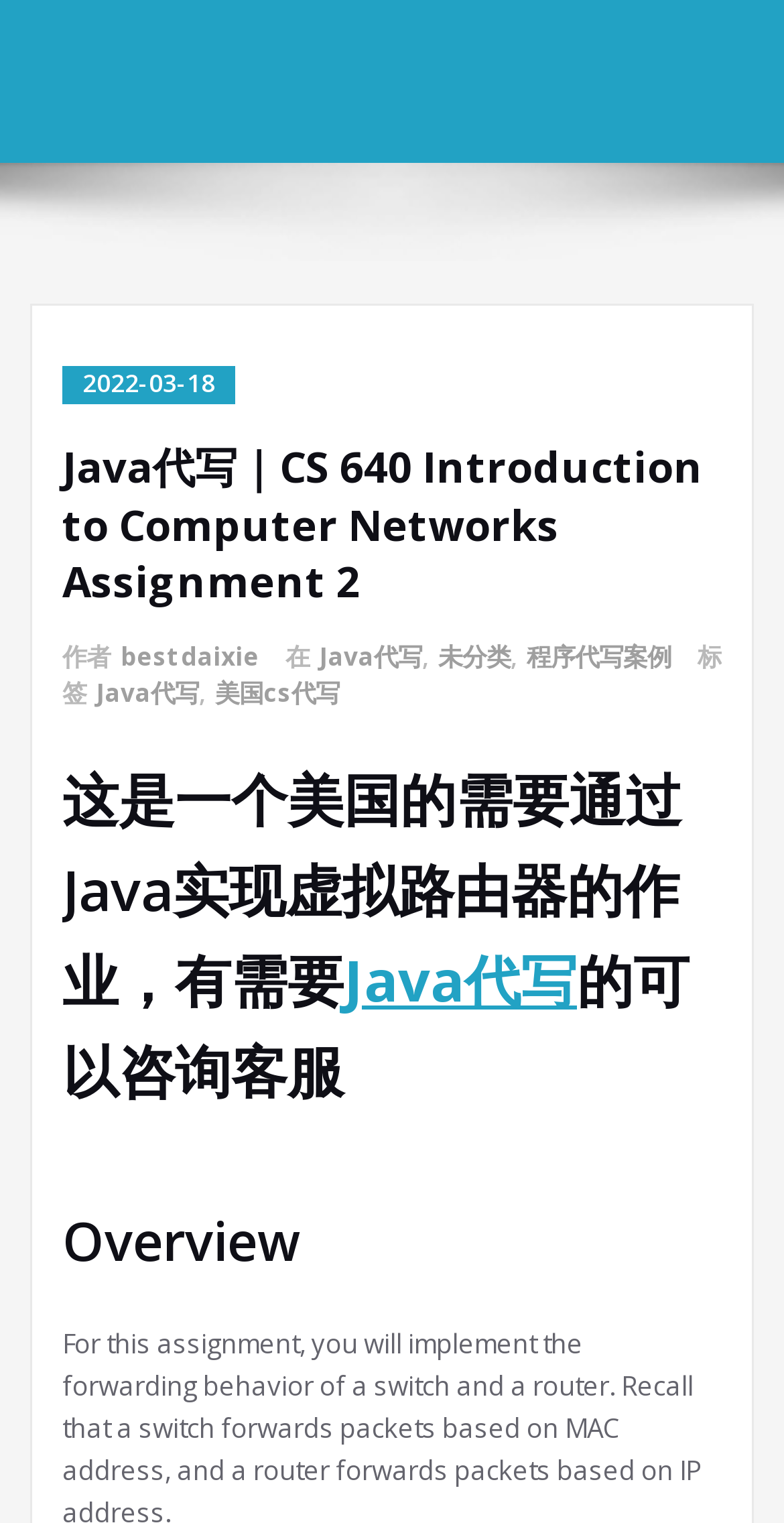What is the category of the article?
Refer to the image and provide a thorough answer to the question.

The category of the article is mentioned as '未分类' which means 'Uncategorized' in English, indicating that the article does not fit into a specific category.